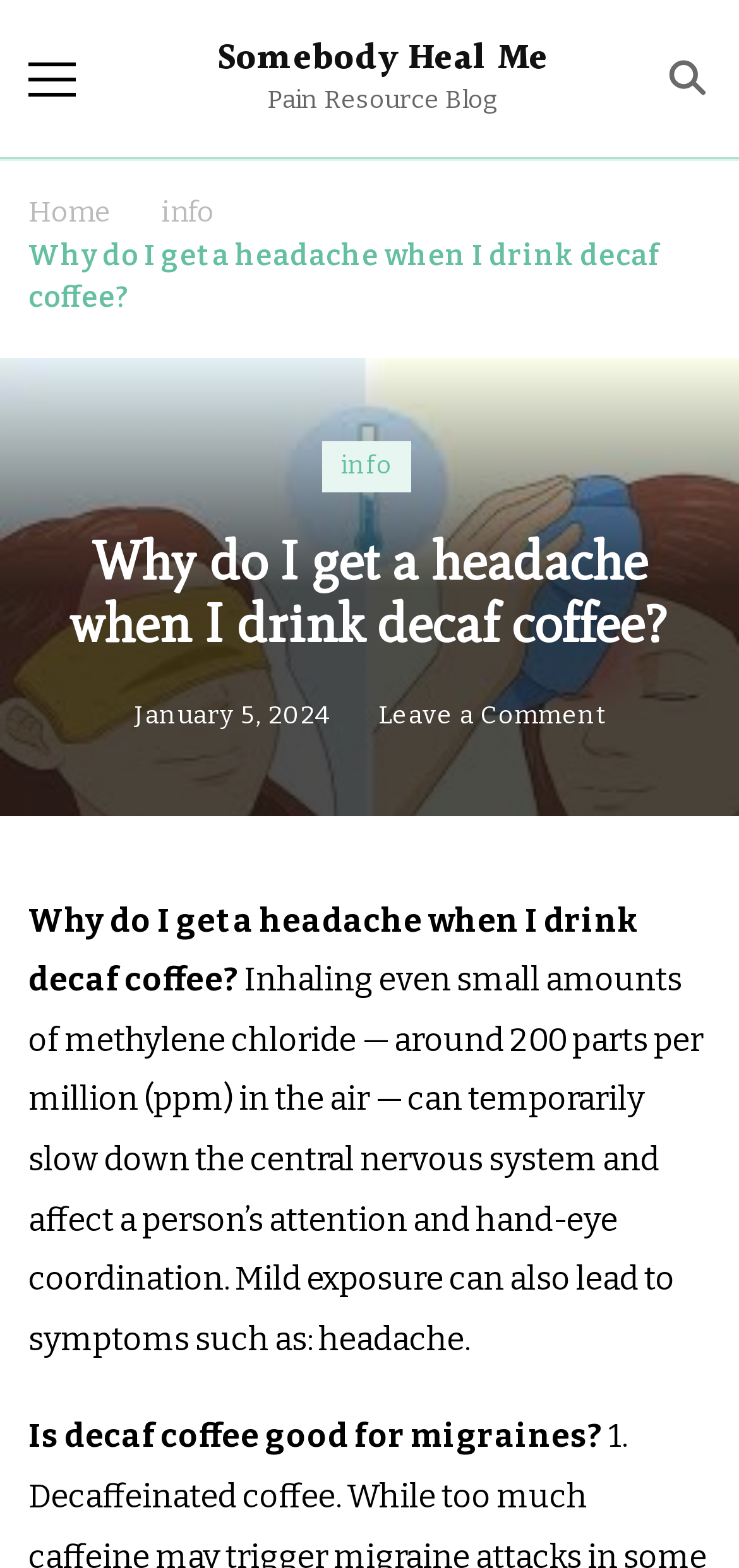How many parts per million of methylene chloride can affect the central nervous system?
Carefully analyze the image and provide a thorough answer to the question.

I found the answer by looking at the main content of the webpage, where it says 'Inhaling even small amounts of methylene chloride — around 200 parts per million (ppm) in the air — can temporarily slow down the central nervous system...' in a static text element.